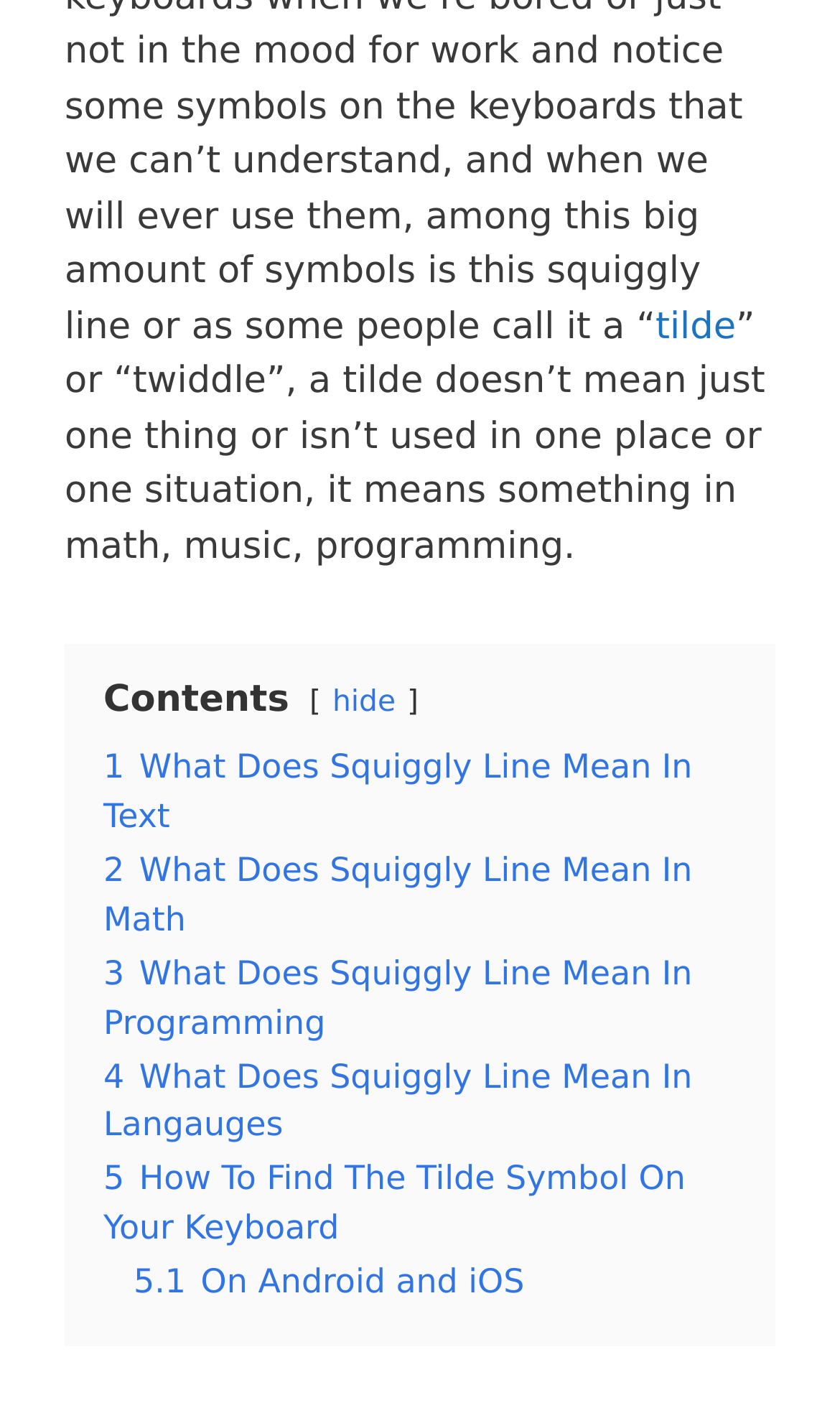Please identify the bounding box coordinates of the clickable region that I should interact with to perform the following instruction: "click the link to learn how to find the tilde symbol on your keyboard". The coordinates should be expressed as four float numbers between 0 and 1, i.e., [left, top, right, bottom].

[0.123, 0.821, 0.816, 0.883]